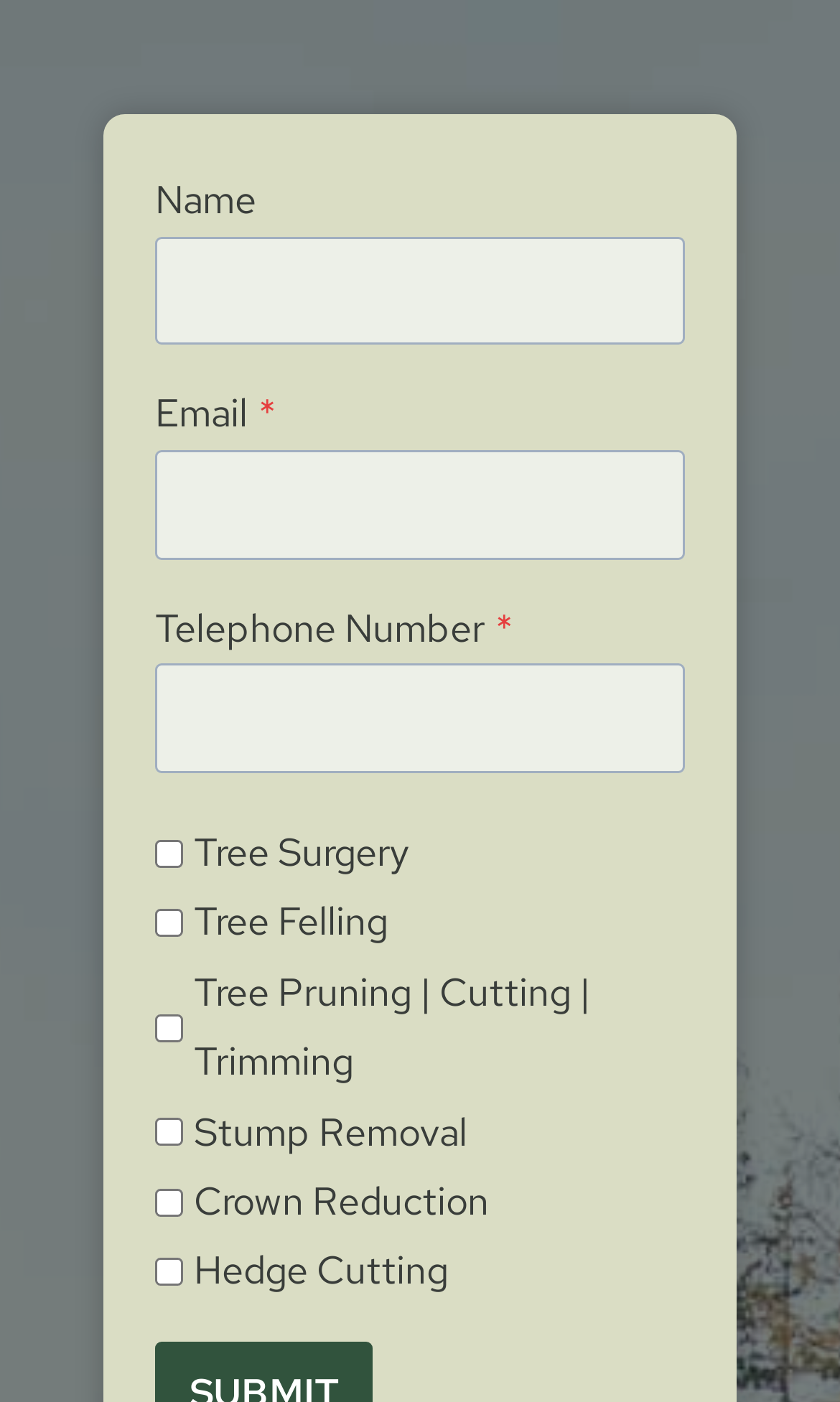Locate the bounding box coordinates of the element that needs to be clicked to carry out the instruction: "Enter your name". The coordinates should be given as four float numbers ranging from 0 to 1, i.e., [left, top, right, bottom].

[0.185, 0.168, 0.815, 0.246]